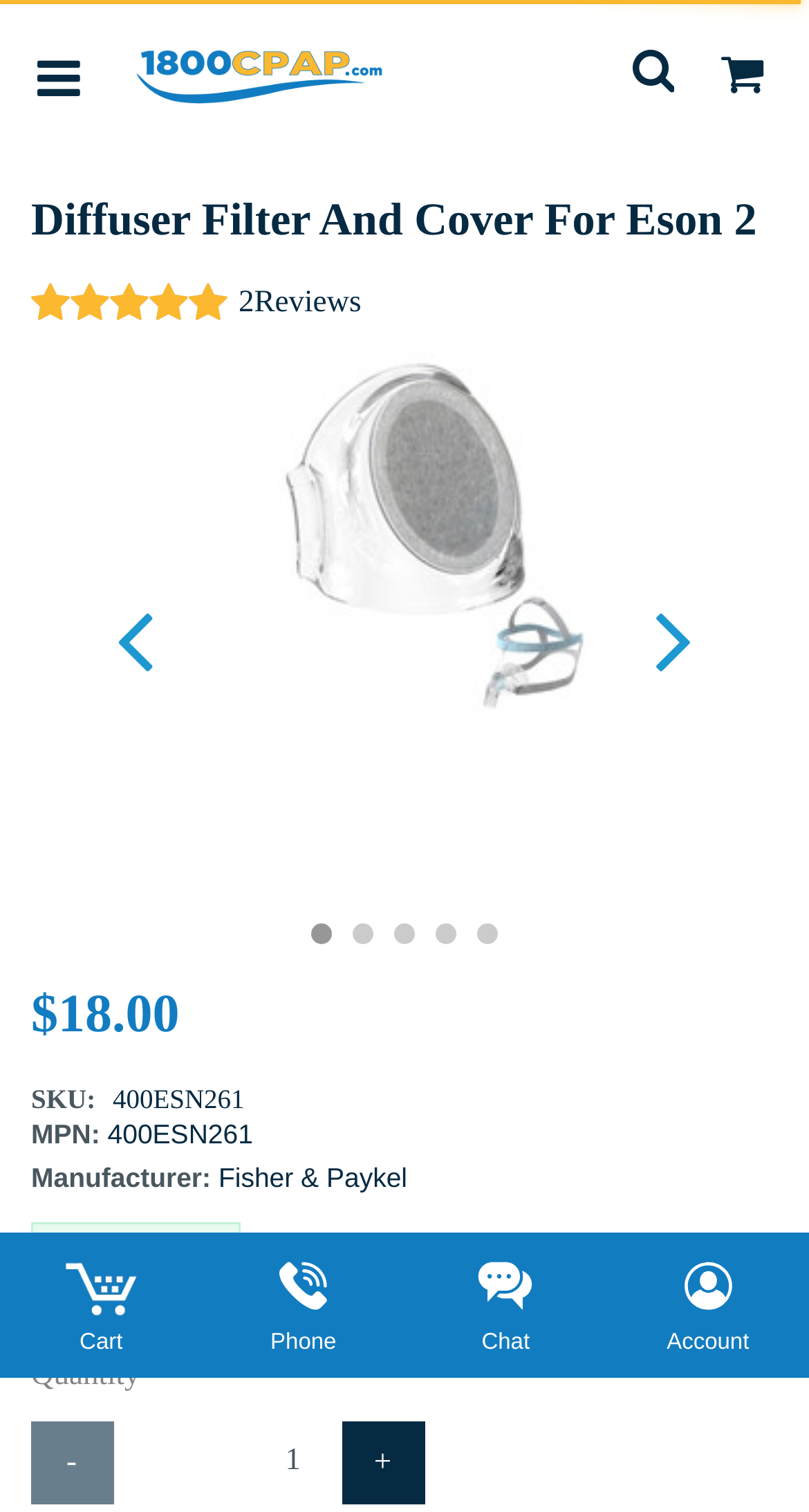Use a single word or phrase to answer the following:
What is the minimum quantity that can be ordered?

1